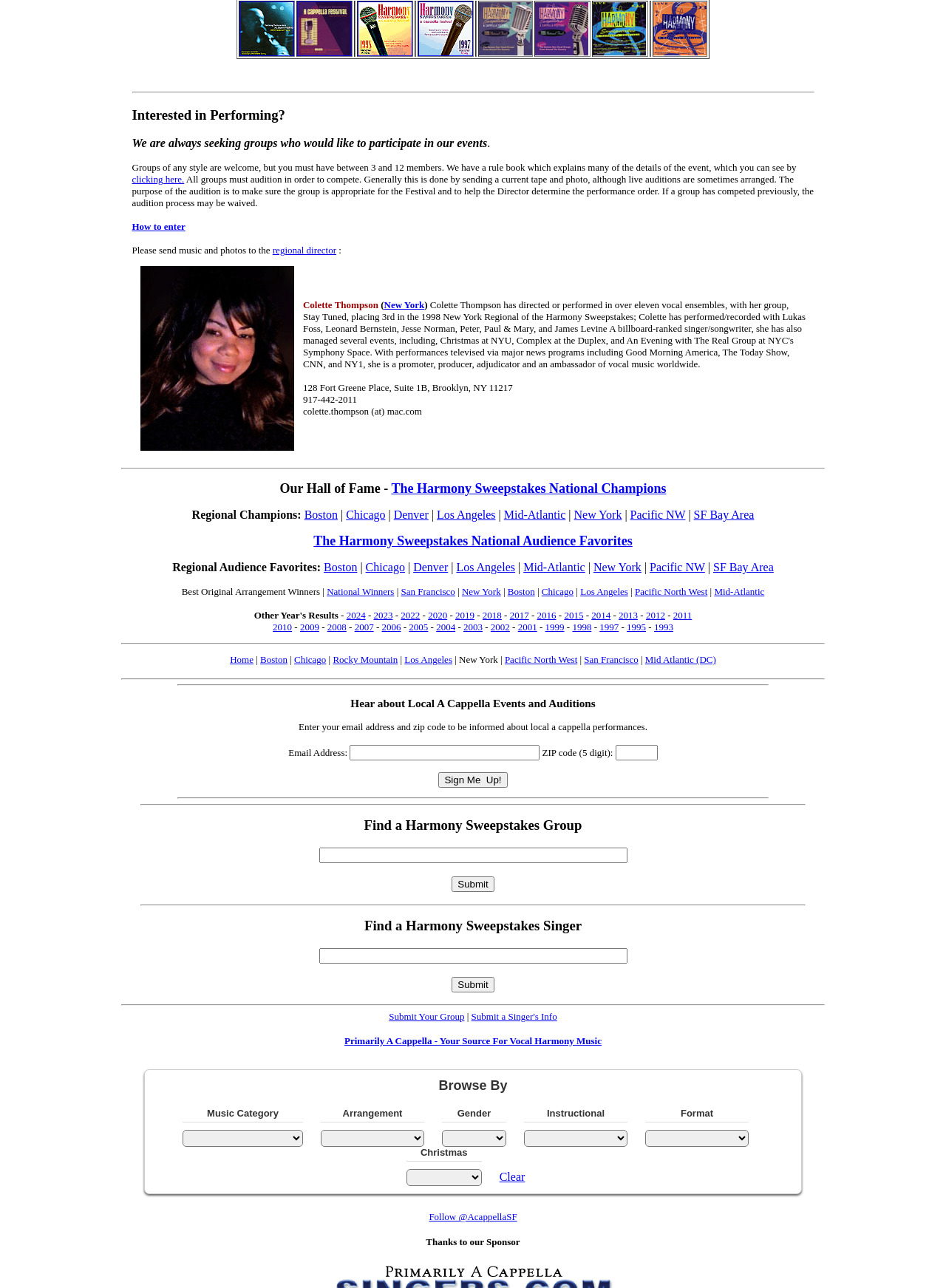Examine the image carefully and respond to the question with a detailed answer: 
What is Colette Thompson's profession?

Colette Thompson is a billboard-ranked singer/songwriter, and she has also managed several events, including Christmas at NYU, Complex at the Duplex, and An Evening with The Real Group at NYC's Symphony Space.